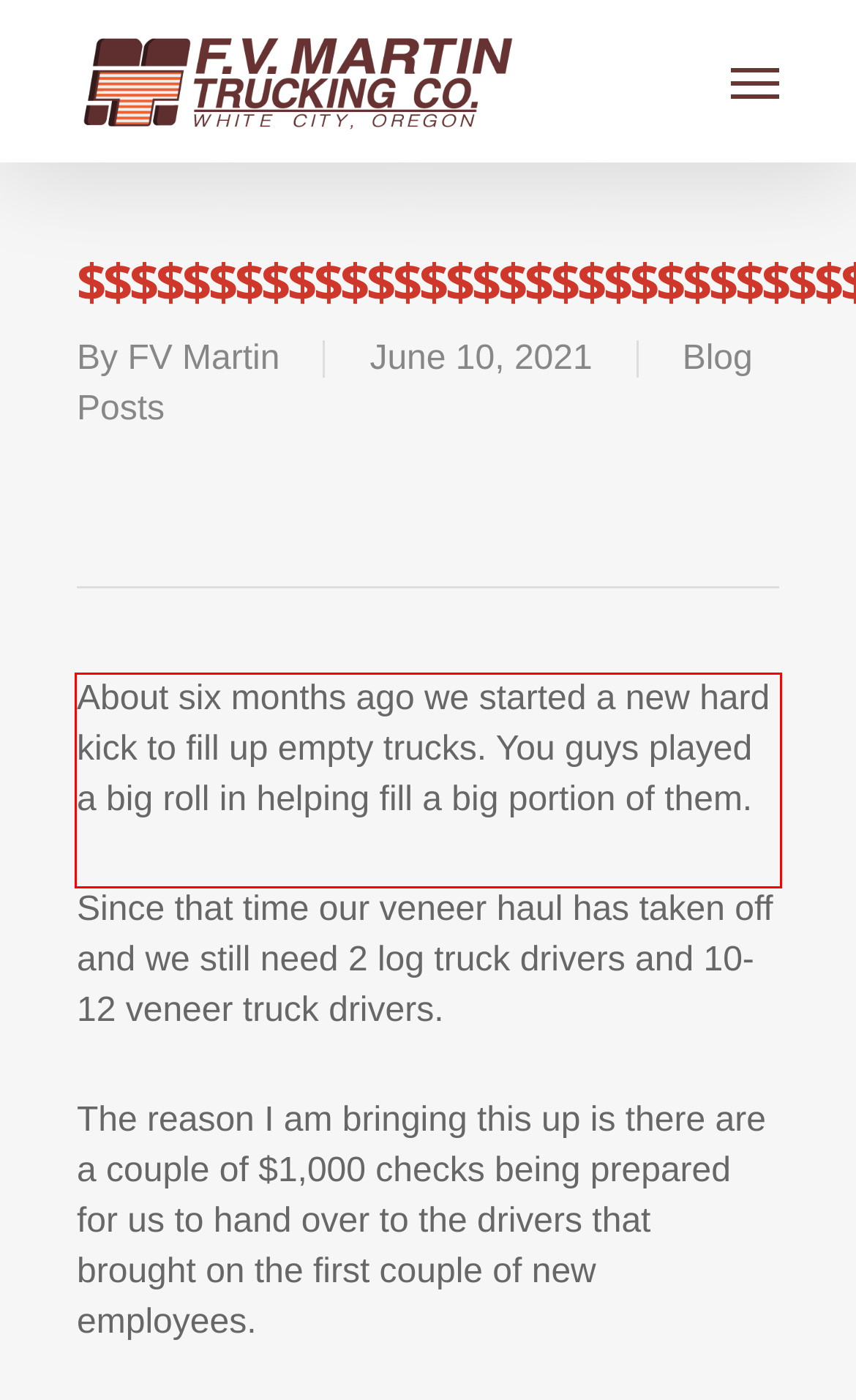Within the provided webpage screenshot, find the red rectangle bounding box and perform OCR to obtain the text content.

About six months ago we started a new hard kick to fill up empty trucks. You guys played a big roll in helping fill a big portion of them.